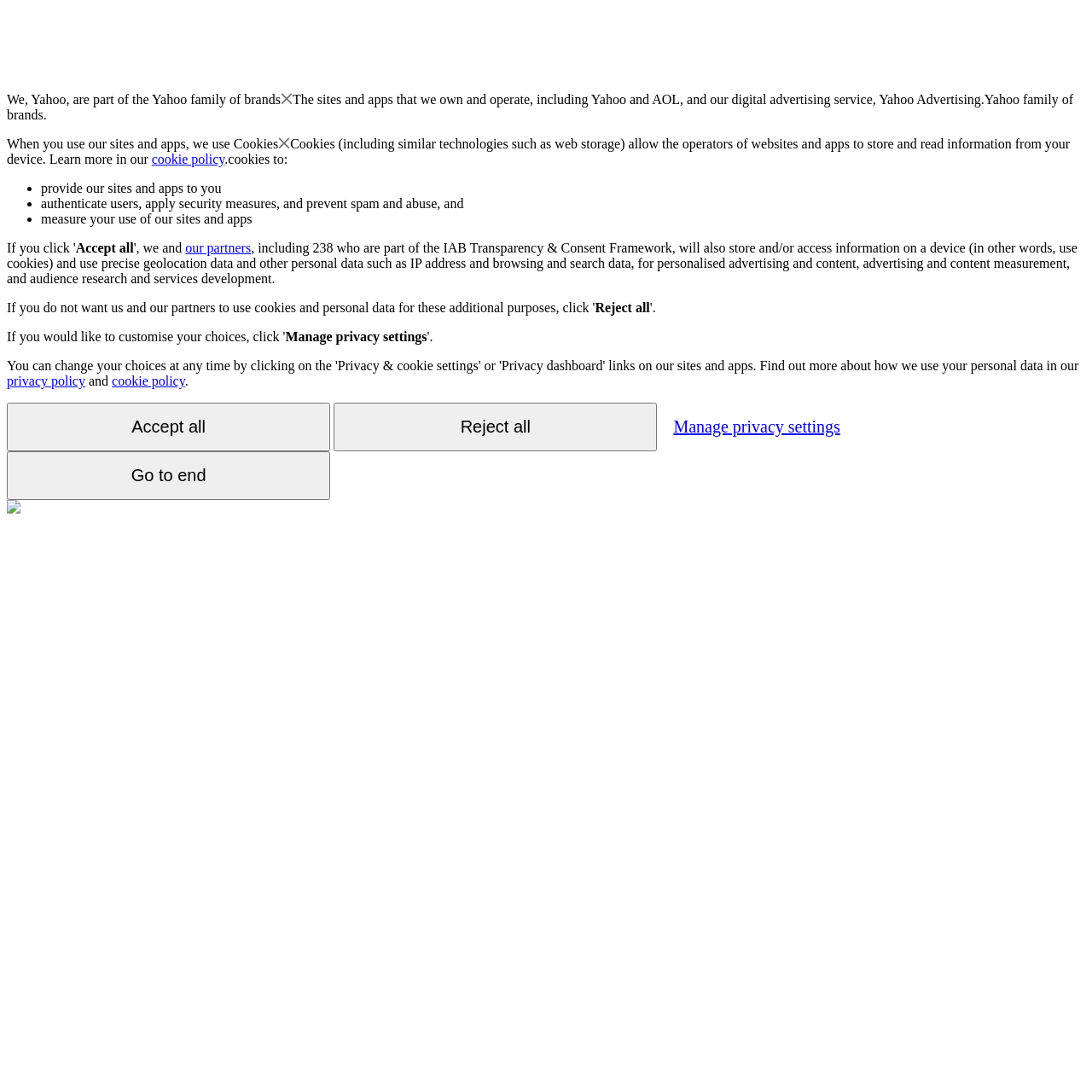Please specify the bounding box coordinates of the clickable region to carry out the following instruction: "Click the 'Reject all' button". The coordinates should be four float numbers between 0 and 1, in the format [left, top, right, bottom].

[0.545, 0.275, 0.595, 0.288]